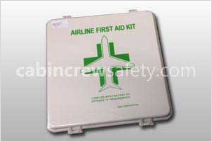What is the purpose of the kit?
Please provide a comprehensive answer based on the contents of the image.

The kit is designed for use in aviation environments, ensuring that aircraft crews are equipped to manage medical situations that may arise during flights, providing immediate medical assistance when necessary.